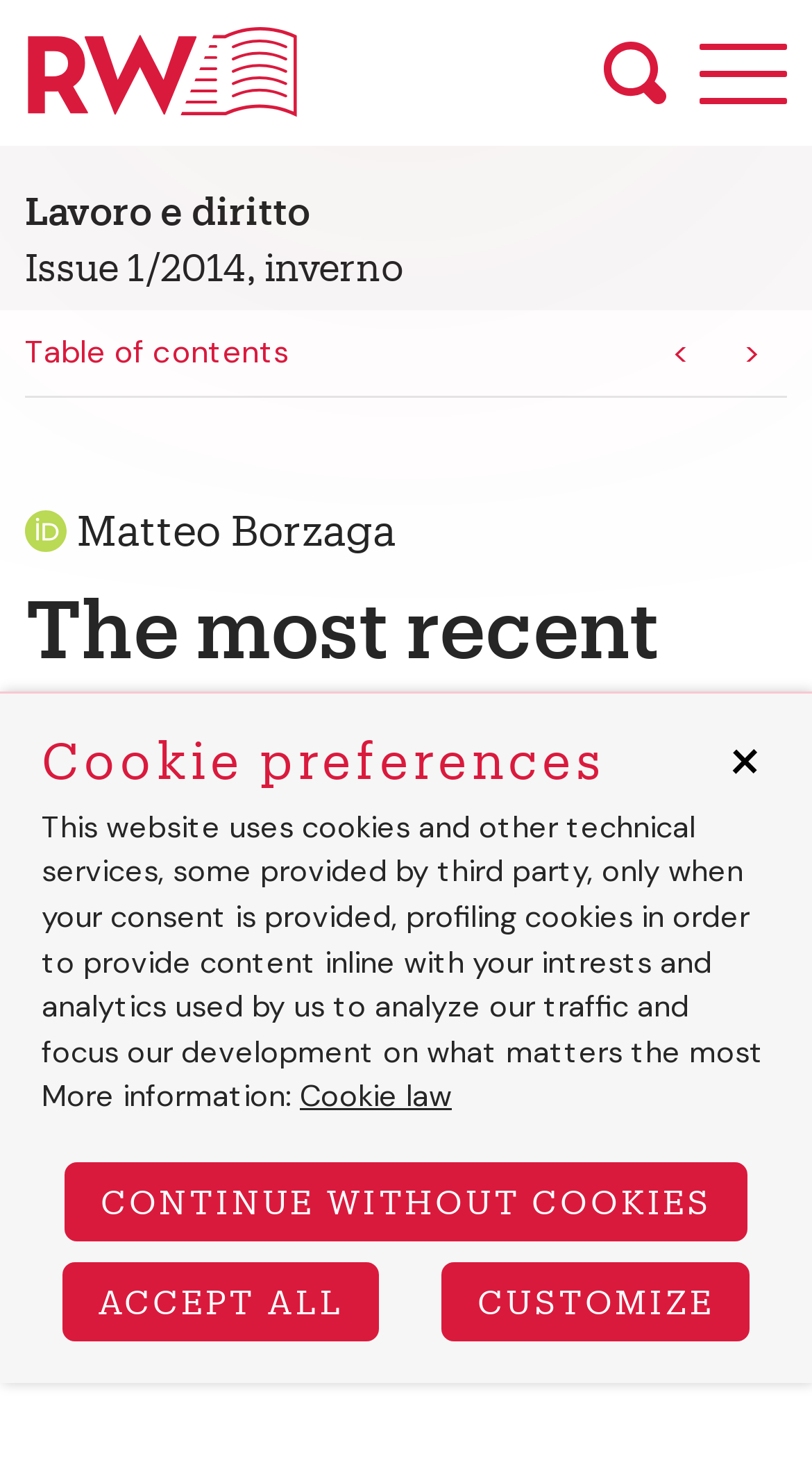Identify the bounding box coordinates for the UI element described as follows: Previous <. Use the format (top-left x, top-left y, bottom-right x, bottom-right y) and ensure all values are floating point numbers between 0 and 1.

[0.794, 0.223, 0.882, 0.254]